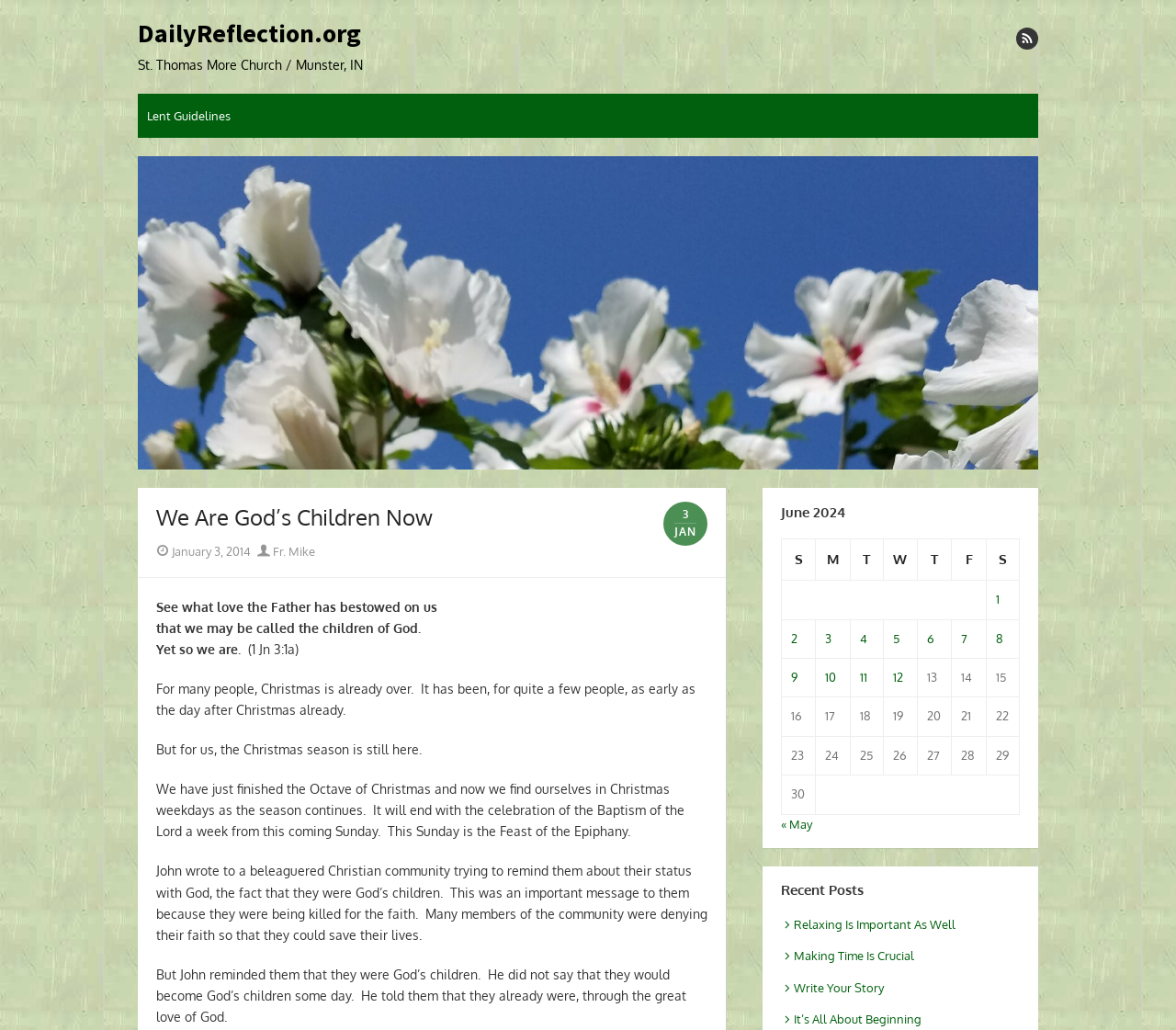Summarize the contents and layout of the webpage in detail.

This webpage is a daily reflection page from DailyReflection.org, a website affiliated with St. Thomas More Church in Munster, IN. At the top of the page, there are several links, including "DailyReflection.org", "Lent Guidelines", and "M". 

Below these links, there is a header section with the title "We Are God's Children Now" and a subheading indicating that the reflection was posted on January 3, 2014, by Fr. Mike. 

The main content of the page is a reflection on the Bible verse "See what love the Father has bestowed on us that we may be called the children of God. Yet so we are." (1 Jn 3:1a). The reflection discusses the significance of being God's children and how this identity gives us hope and strength in the face of adversity. 

On the right side of the page, there is a table with a calendar for June 2024, listing the days of the week (S, M, T, W, T, F, S) and providing links to posts published on each day. 

Overall, the webpage has a simple and clean layout, with a focus on the daily reflection and a calendar of upcoming posts.